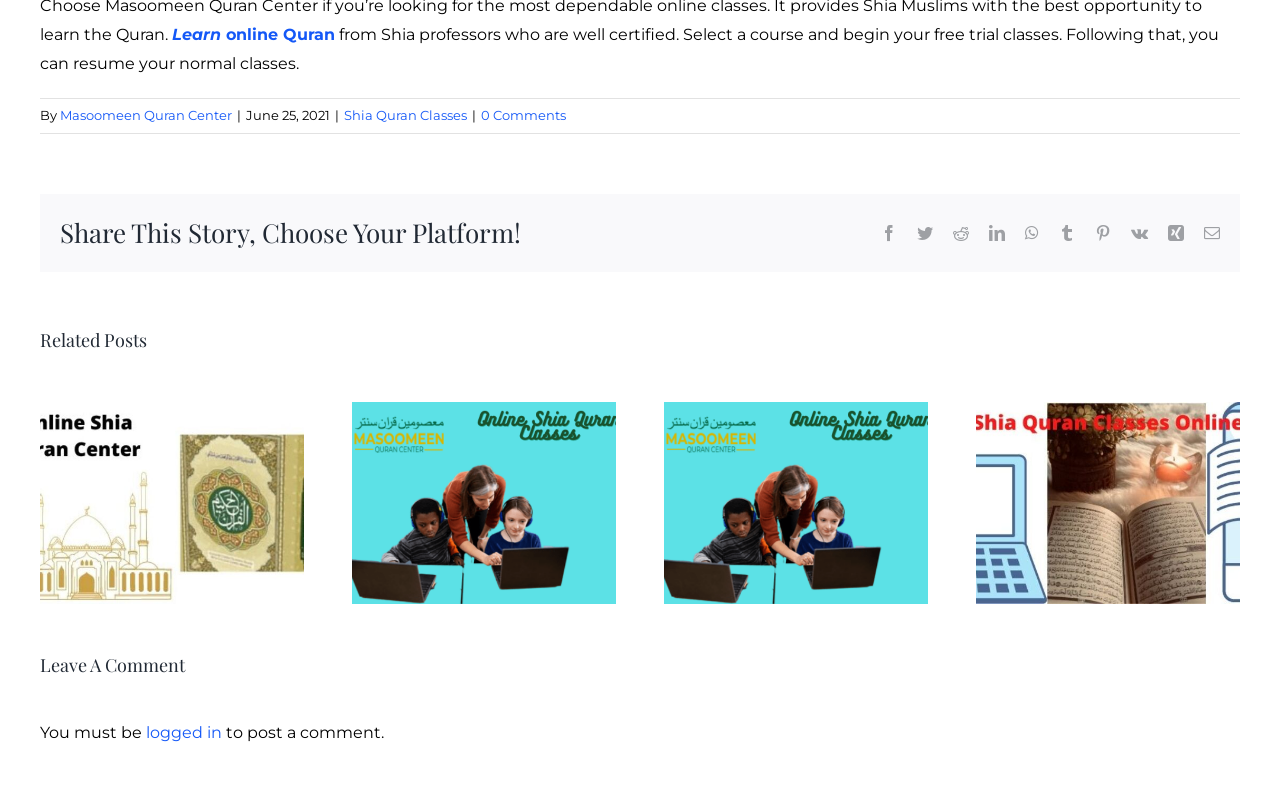How many social media platforms are available for sharing?
Using the visual information, answer the question in a single word or phrase.

9